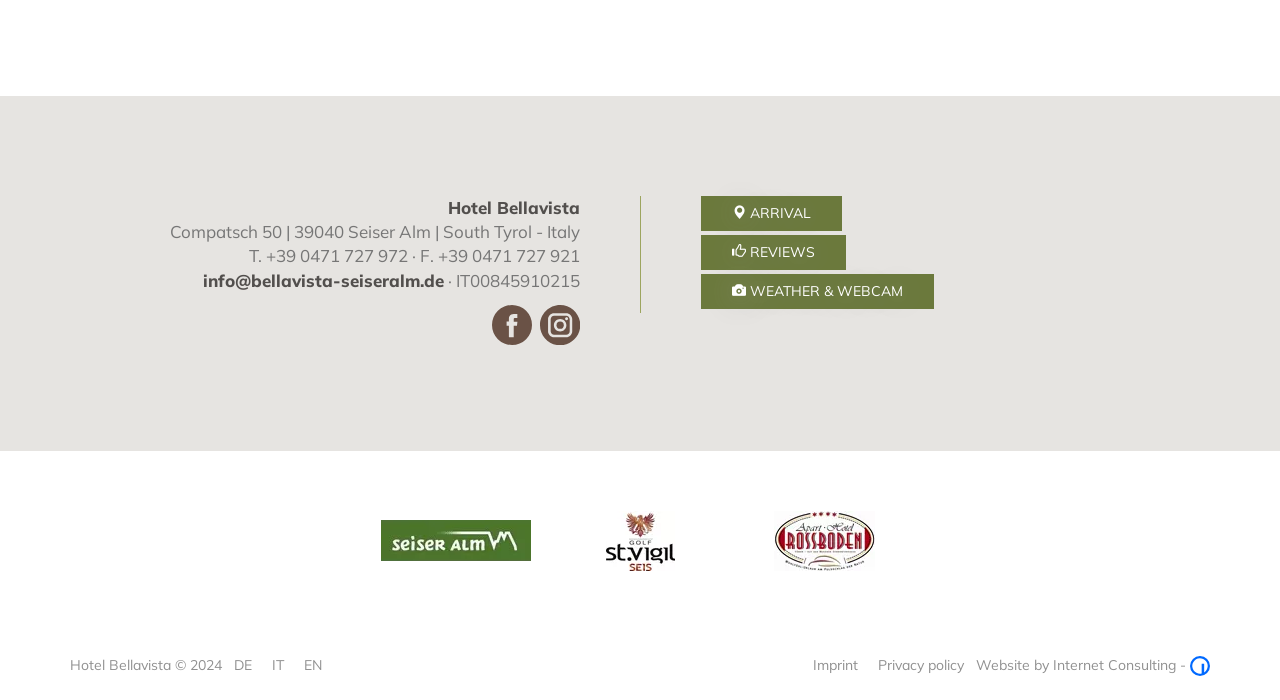Please identify the bounding box coordinates of the element's region that needs to be clicked to fulfill the following instruction: "Switch to the English version". The bounding box coordinates should consist of four float numbers between 0 and 1, i.e., [left, top, right, bottom].

[0.231, 0.938, 0.258, 0.963]